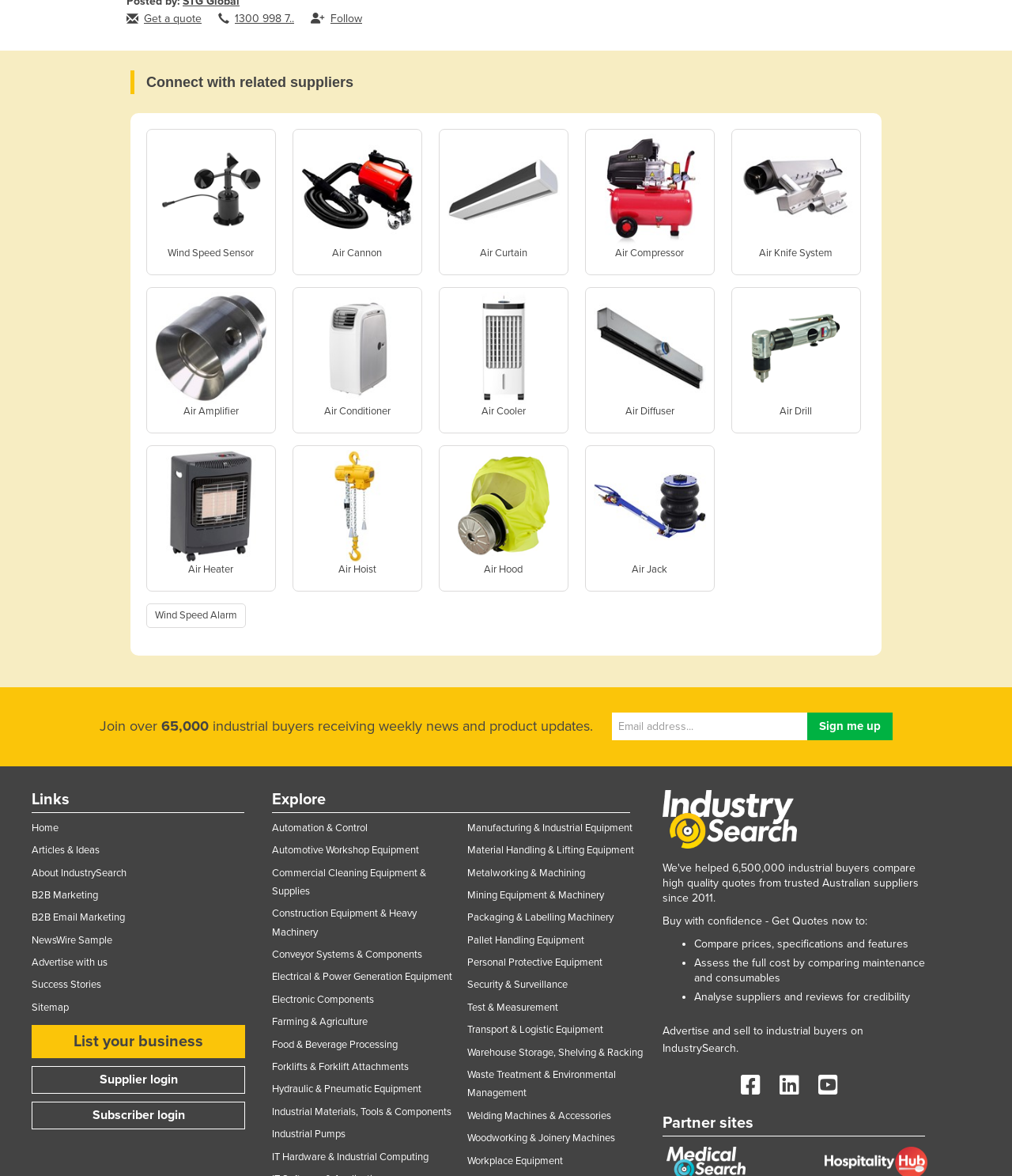Determine the coordinates of the bounding box for the clickable area needed to execute this instruction: "View Air Compressor products".

[0.578, 0.109, 0.706, 0.234]